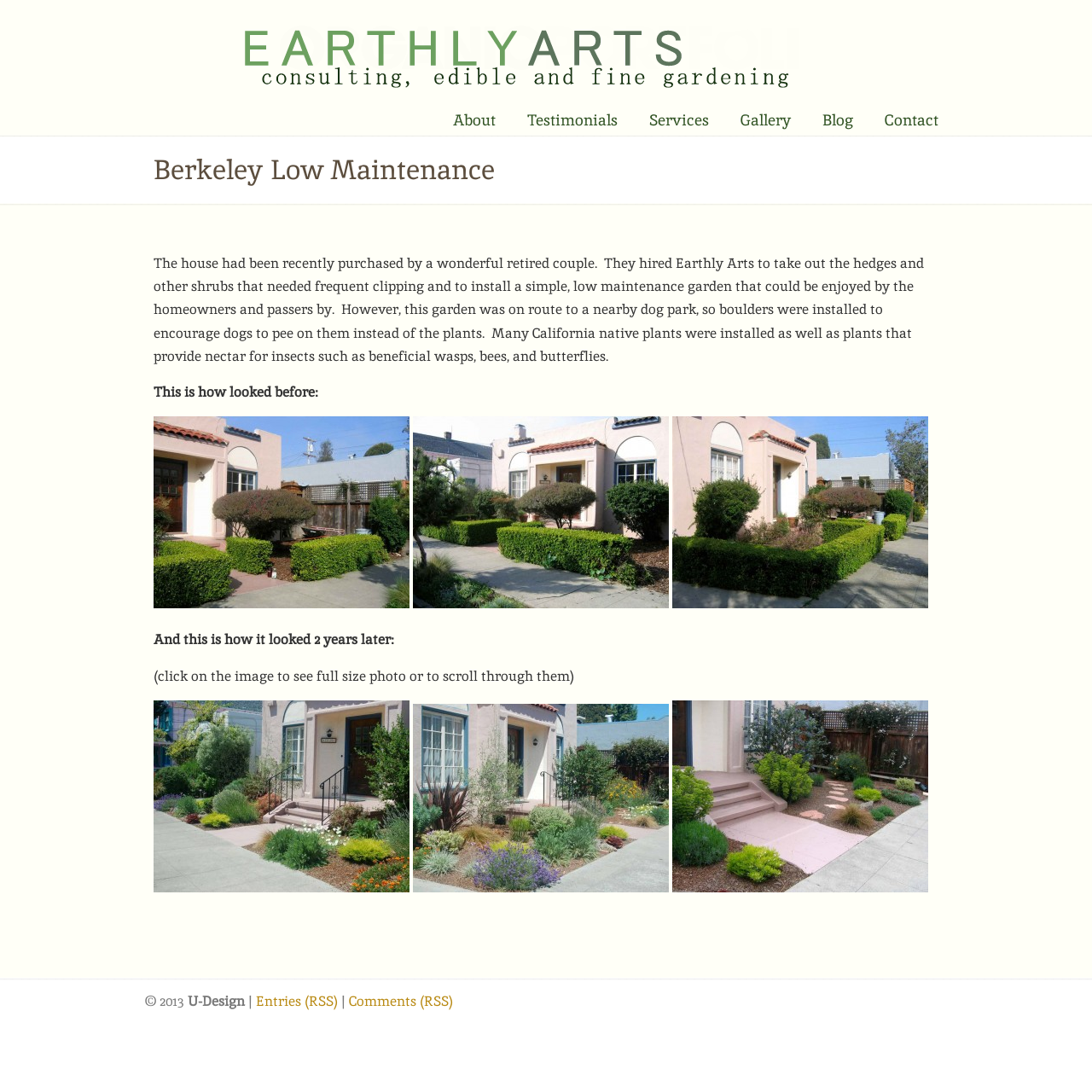Refer to the screenshot and answer the following question in detail:
What is the name of the company that installed the low maintenance garden?

The company name is mentioned in the text as 'Earthly Arts' which was hired by the retired couple to install a low maintenance garden.